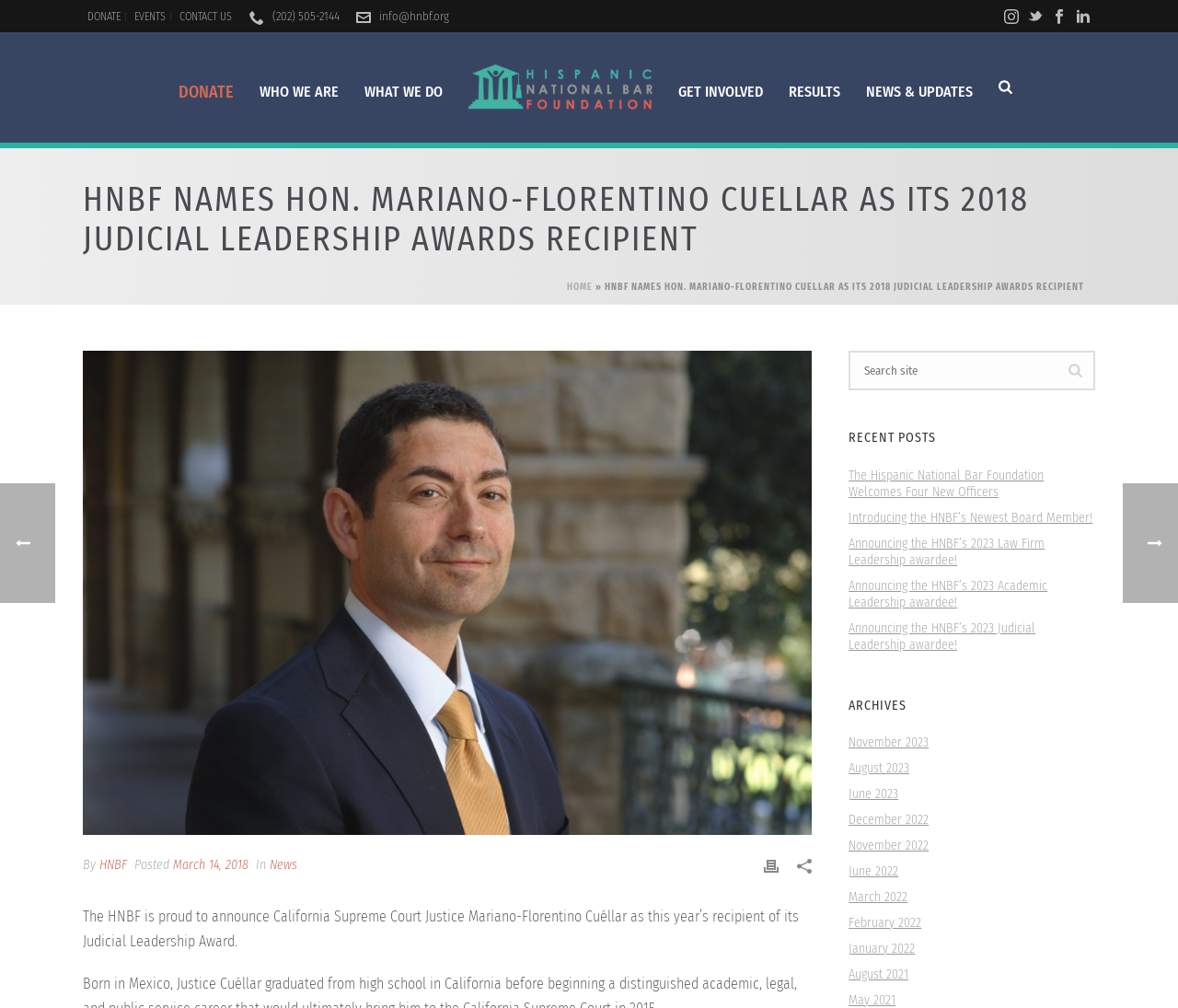What is the mission of the Hispanic National Bar Foundation?
Please answer using one word or phrase, based on the screenshot.

To help Hispanics achieve their potential through access to higher education